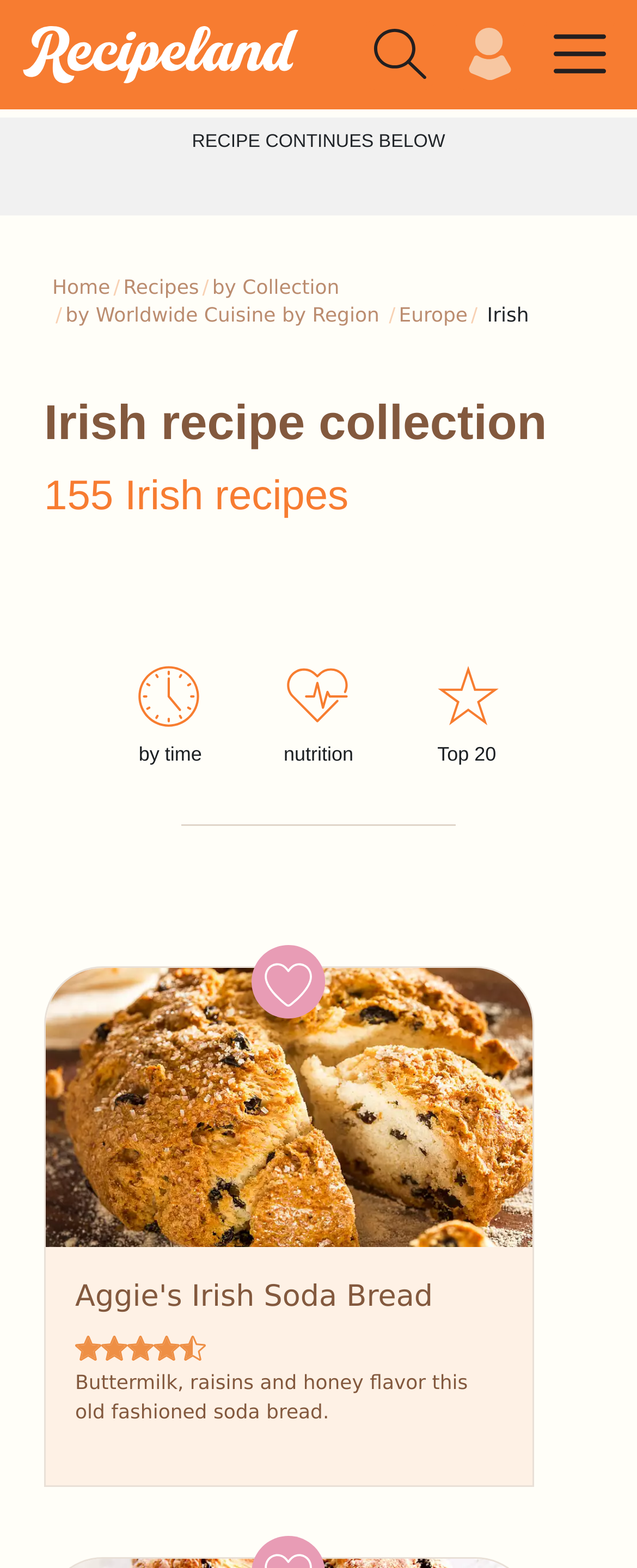Identify the bounding box coordinates for the element you need to click to achieve the following task: "View the 'Aggie's Irish Soda Bread' recipe". The coordinates must be four float values ranging from 0 to 1, formatted as [left, top, right, bottom].

[0.069, 0.617, 0.838, 0.948]